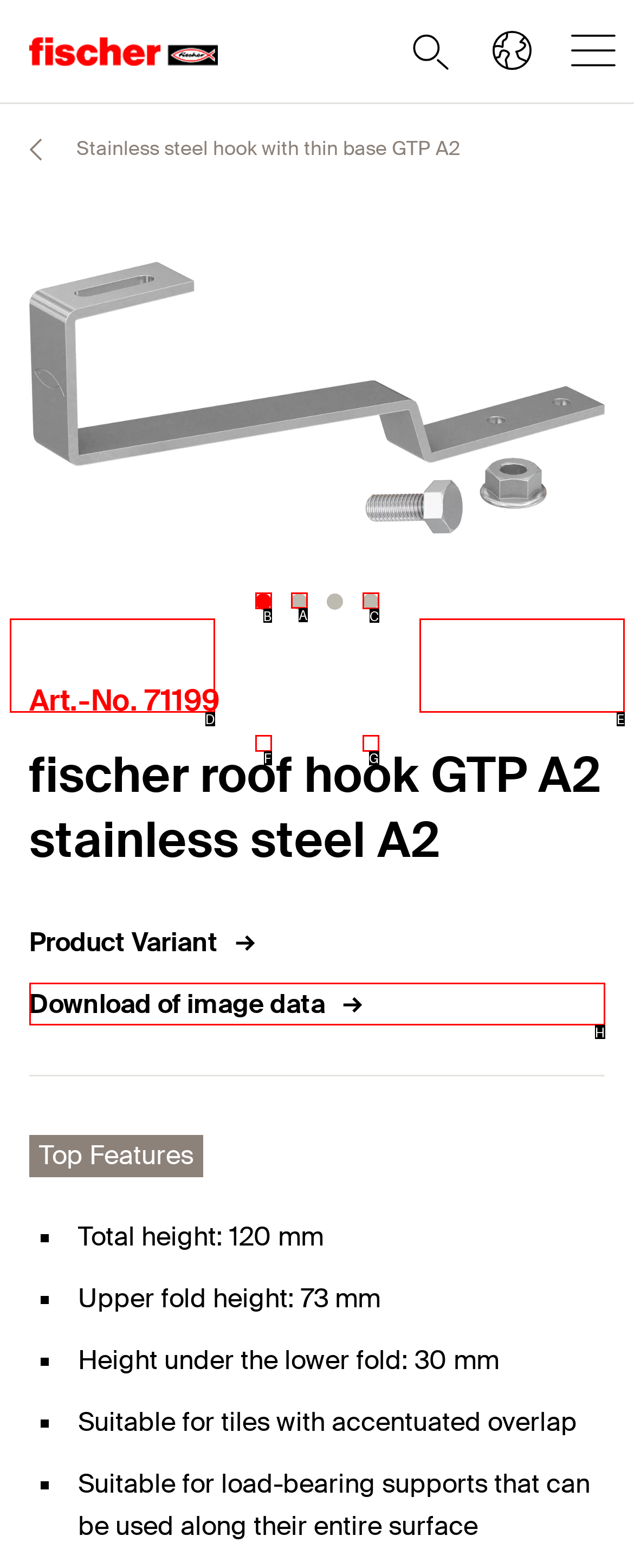For the task "Go to slide 2", which option's letter should you click? Answer with the letter only.

A